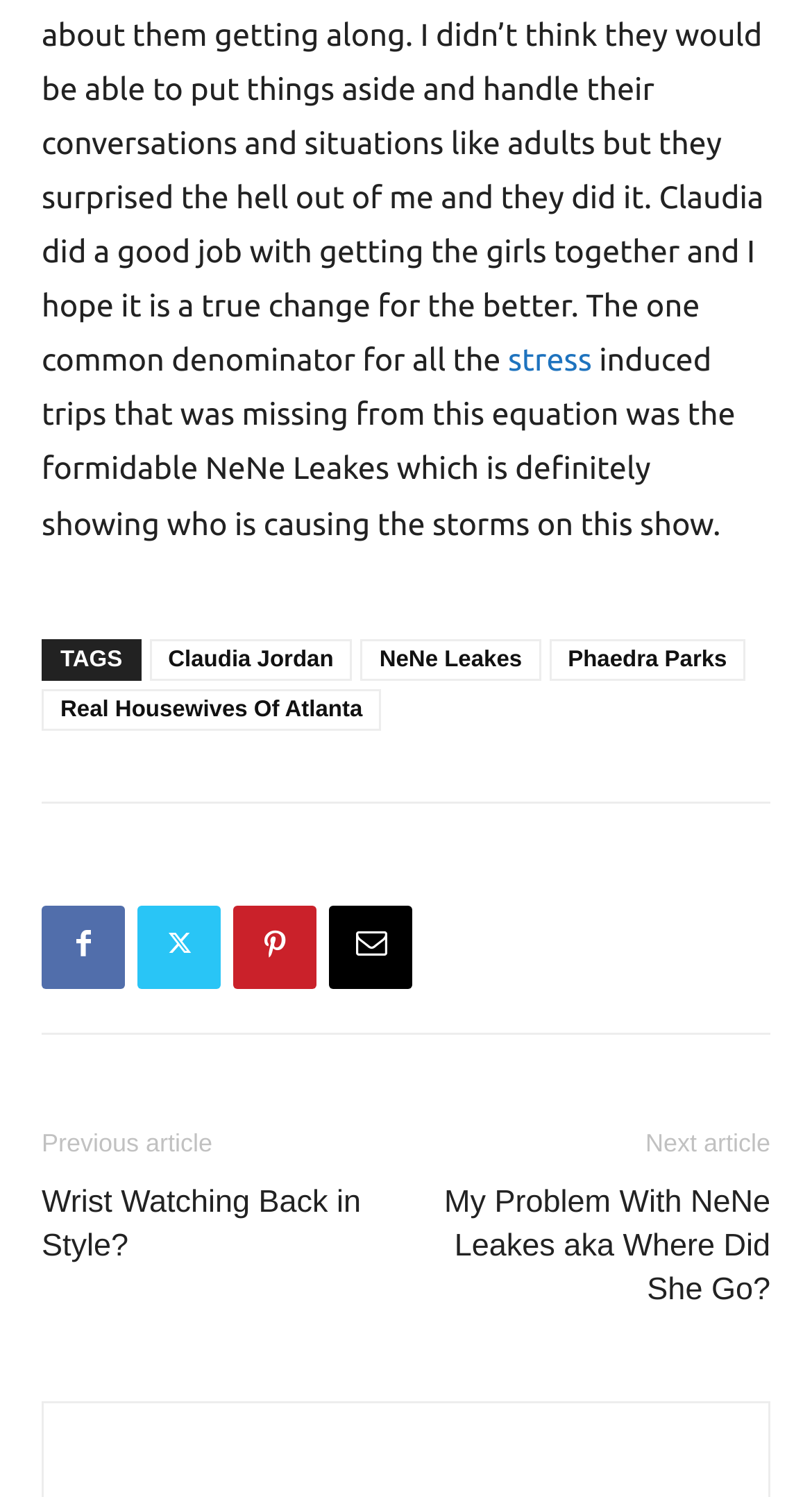Identify the bounding box coordinates of the area you need to click to perform the following instruction: "Click on the link to read about Phaedra Parks".

[0.676, 0.427, 0.918, 0.454]